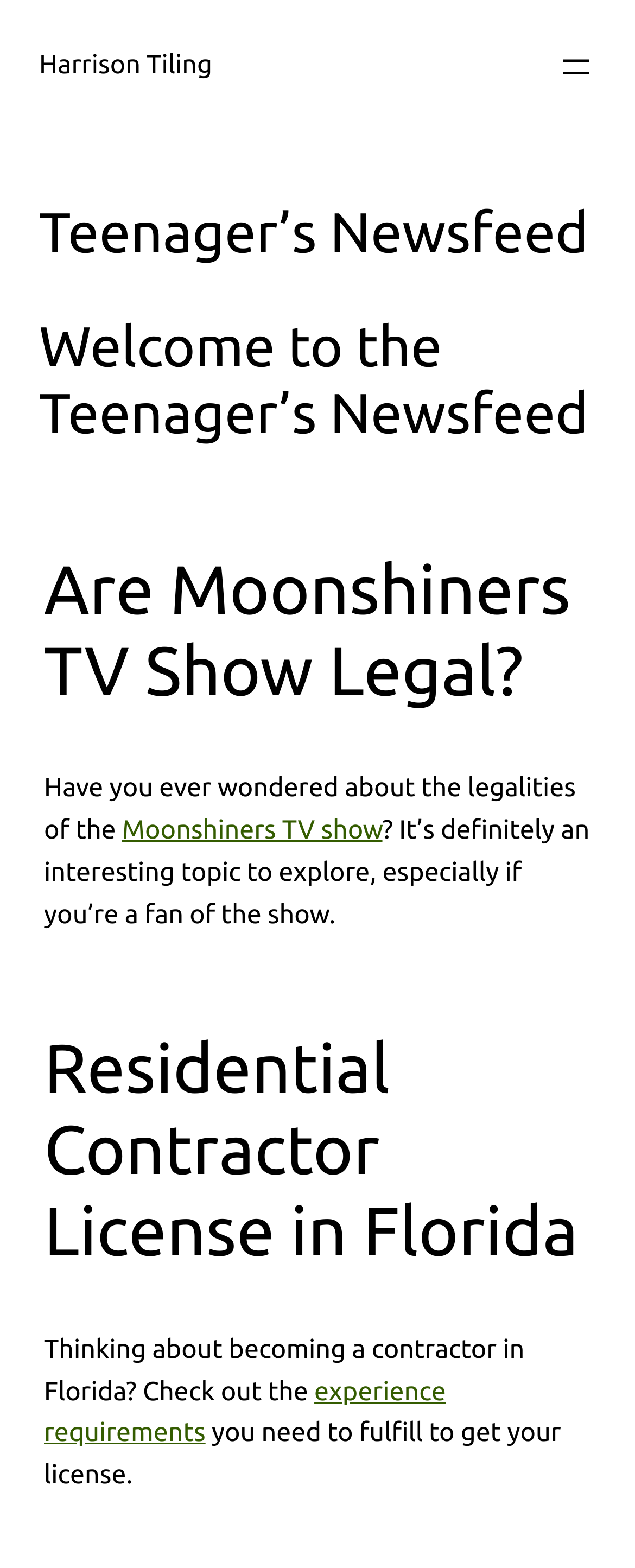How many links are present in the first news article?
Based on the image, provide a one-word or brief-phrase response.

1